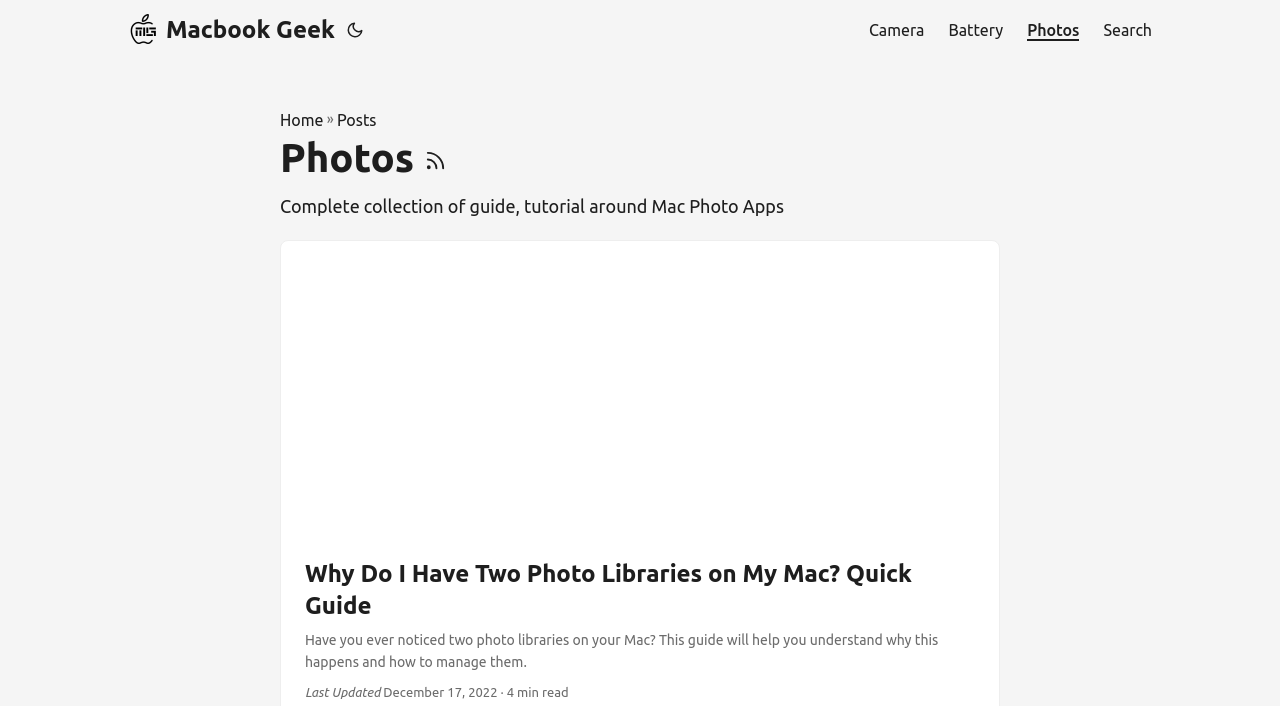Please locate the bounding box coordinates of the element's region that needs to be clicked to follow the instruction: "Go to Photos page". The bounding box coordinates should be provided as four float numbers between 0 and 1, i.e., [left, top, right, bottom].

[0.803, 0.0, 0.843, 0.085]